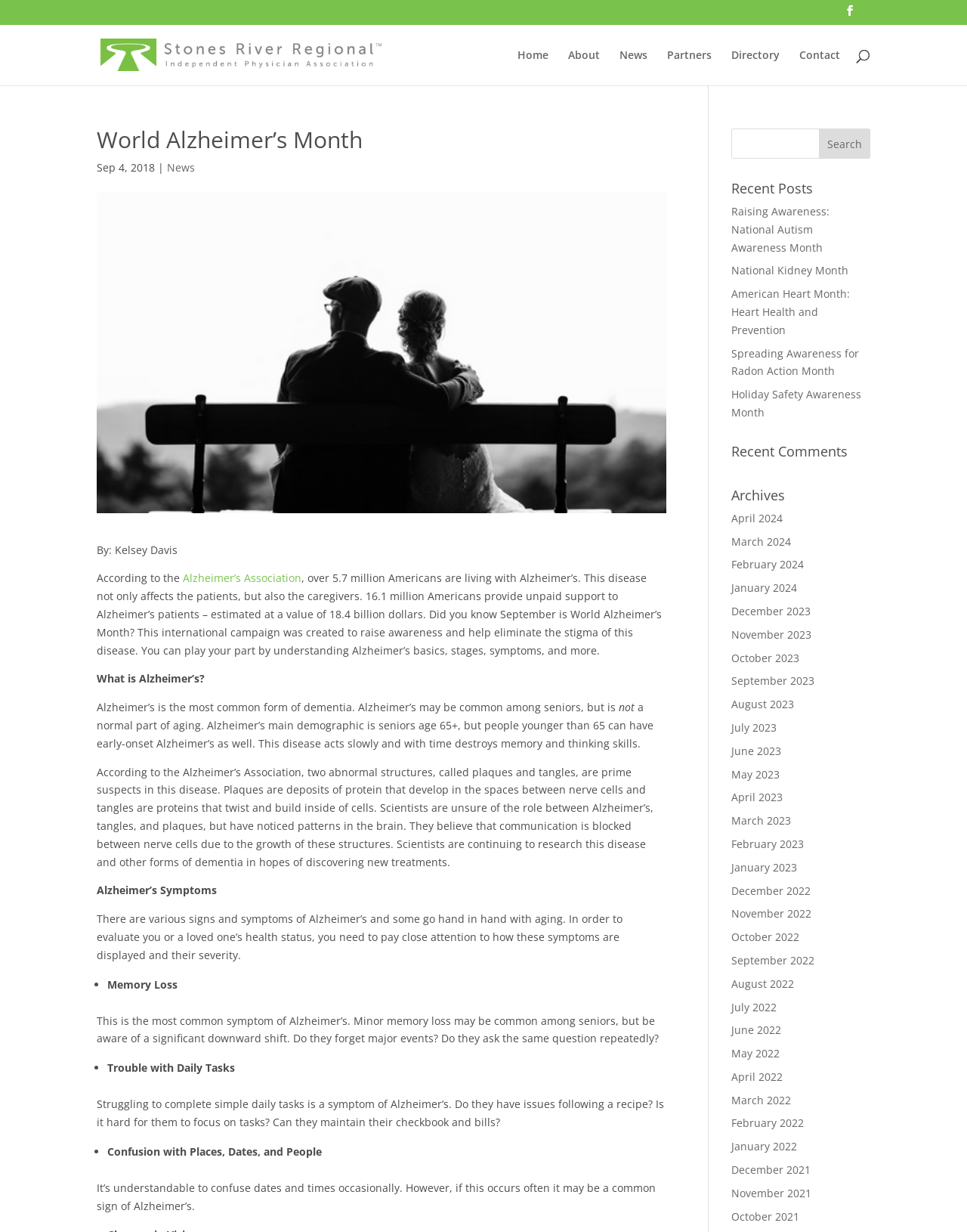Can you specify the bounding box coordinates for the region that should be clicked to fulfill this instruction: "Search for a specific topic".

[0.756, 0.104, 0.9, 0.129]